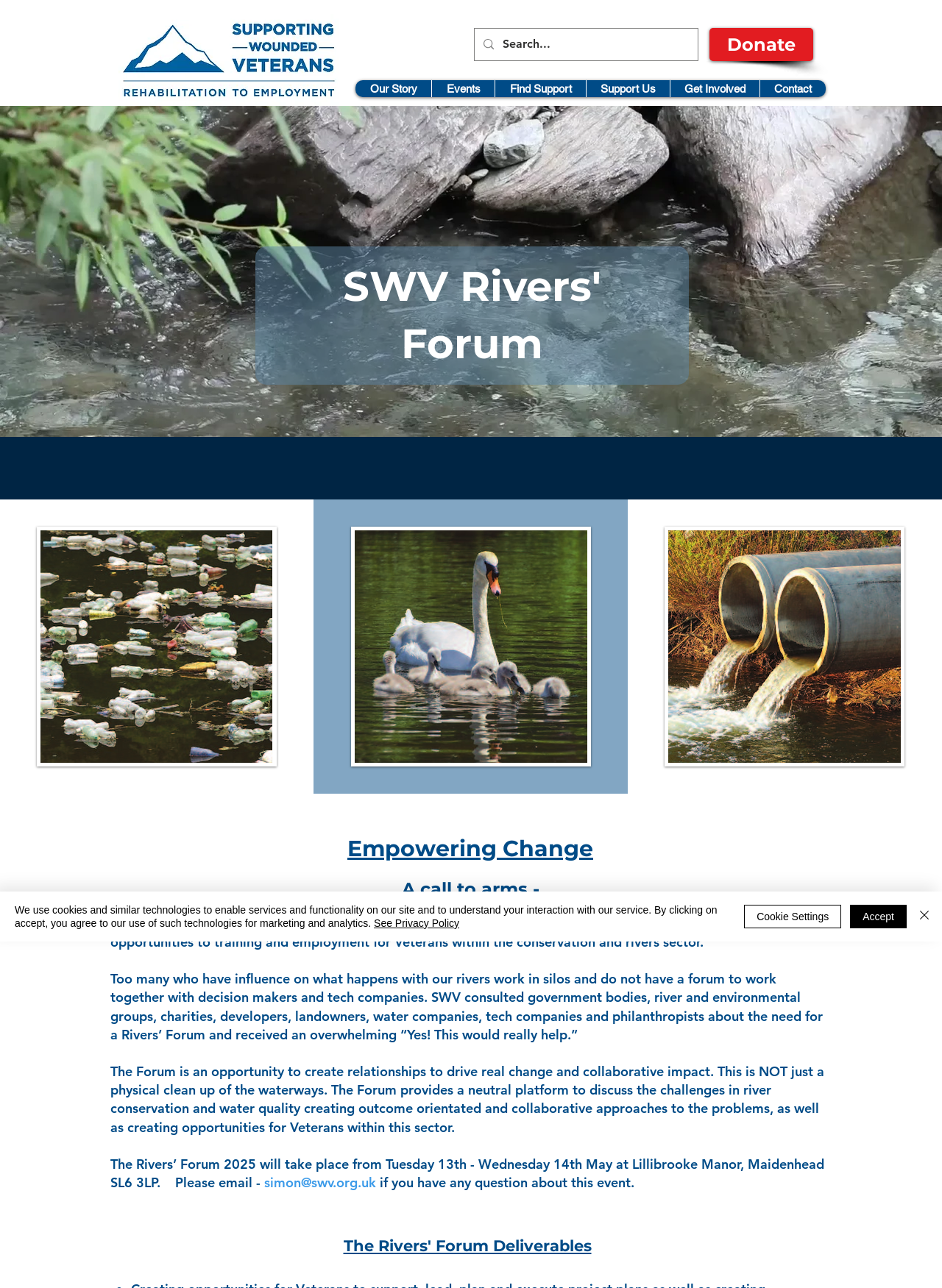Find the bounding box coordinates corresponding to the UI element with the description: "Donate". The coordinates should be formatted as [left, top, right, bottom], with values as floats between 0 and 1.

[0.753, 0.022, 0.863, 0.047]